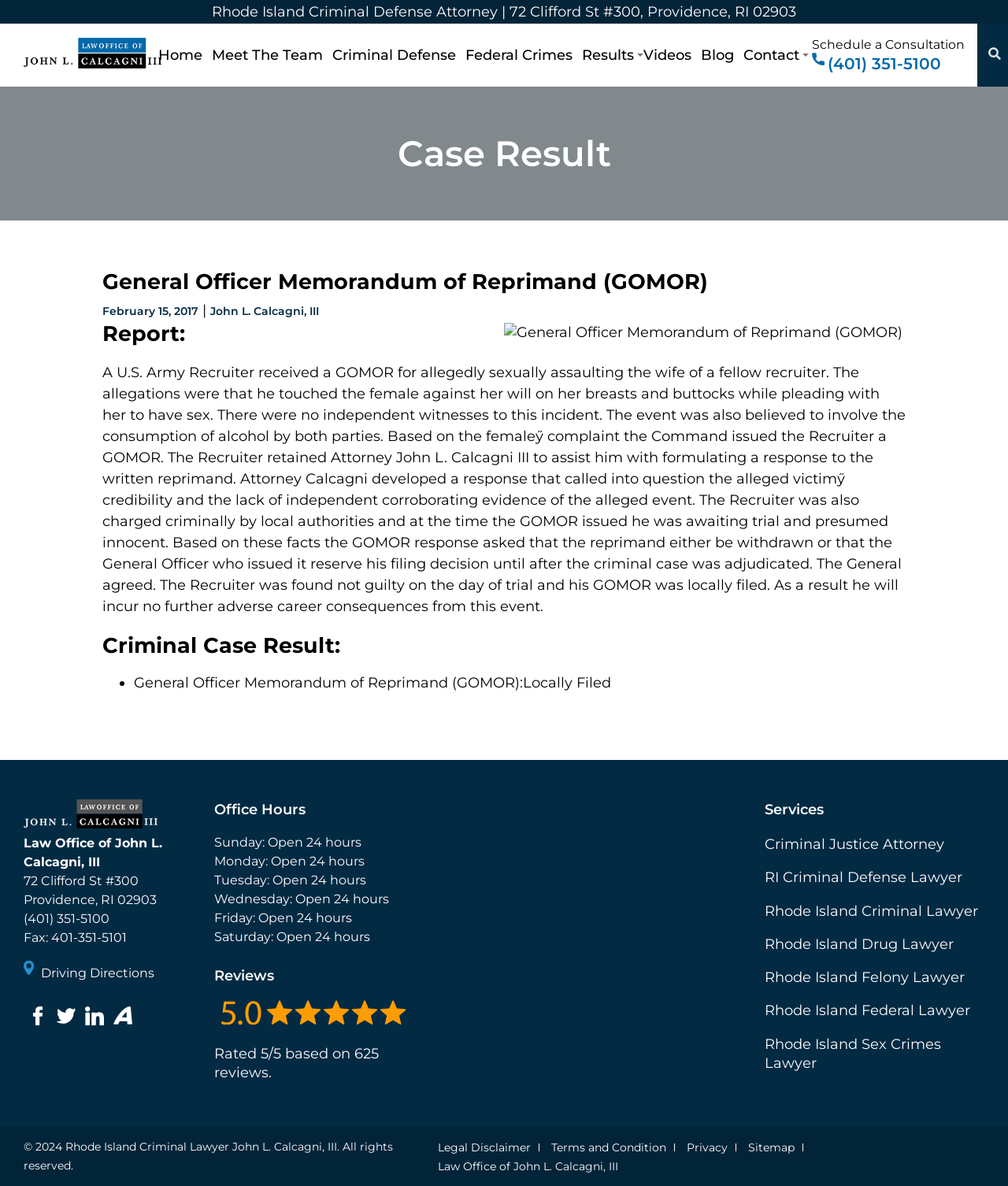Please determine the bounding box coordinates of the element to click in order to execute the following instruction: "Read the 'Case Result'". The coordinates should be four float numbers between 0 and 1, specified as [left, top, right, bottom].

[0.394, 0.111, 0.606, 0.148]